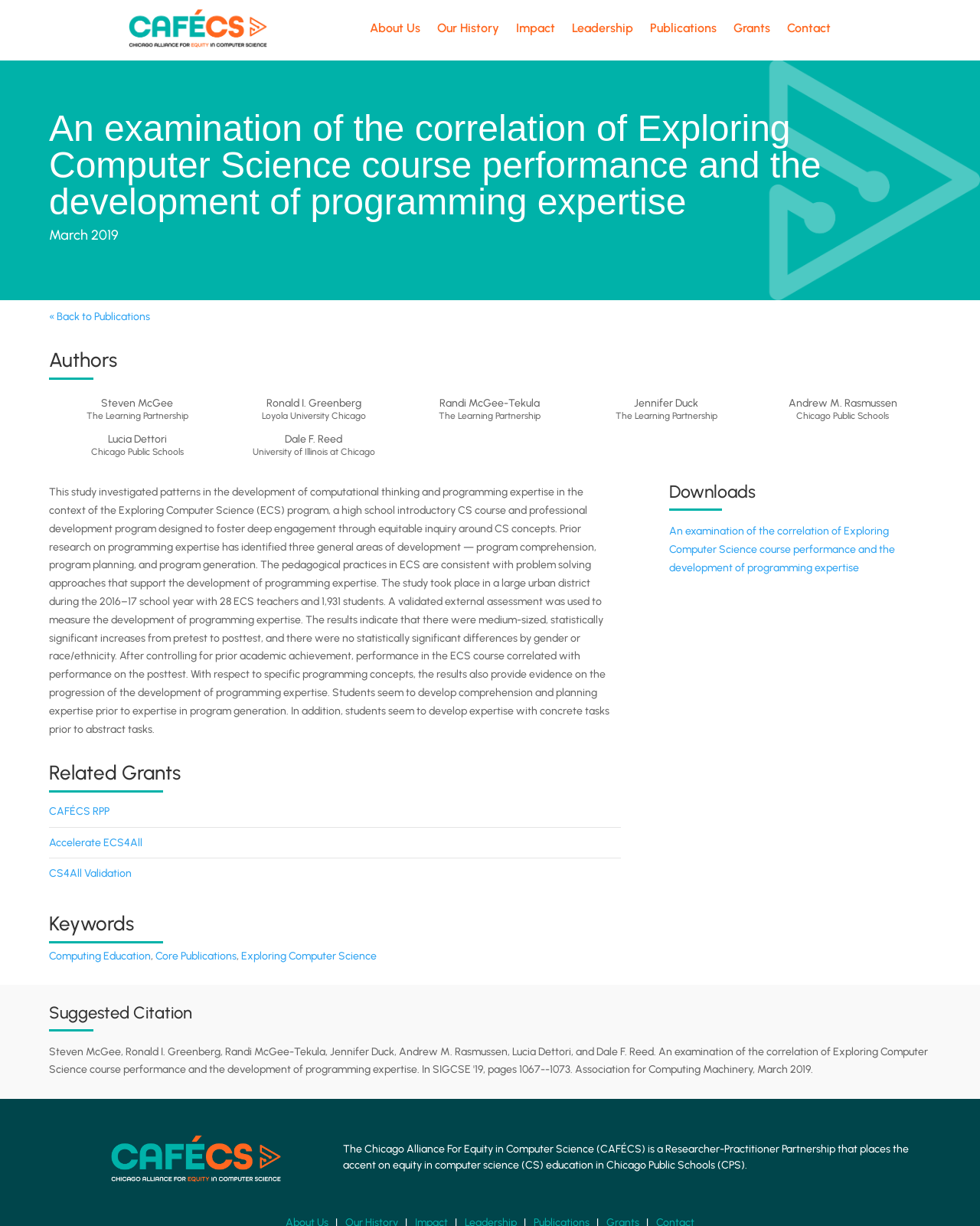Find the bounding box coordinates for the area you need to click to carry out the instruction: "View the 'Related Grants'". The coordinates should be four float numbers between 0 and 1, indicated as [left, top, right, bottom].

[0.05, 0.622, 0.633, 0.645]